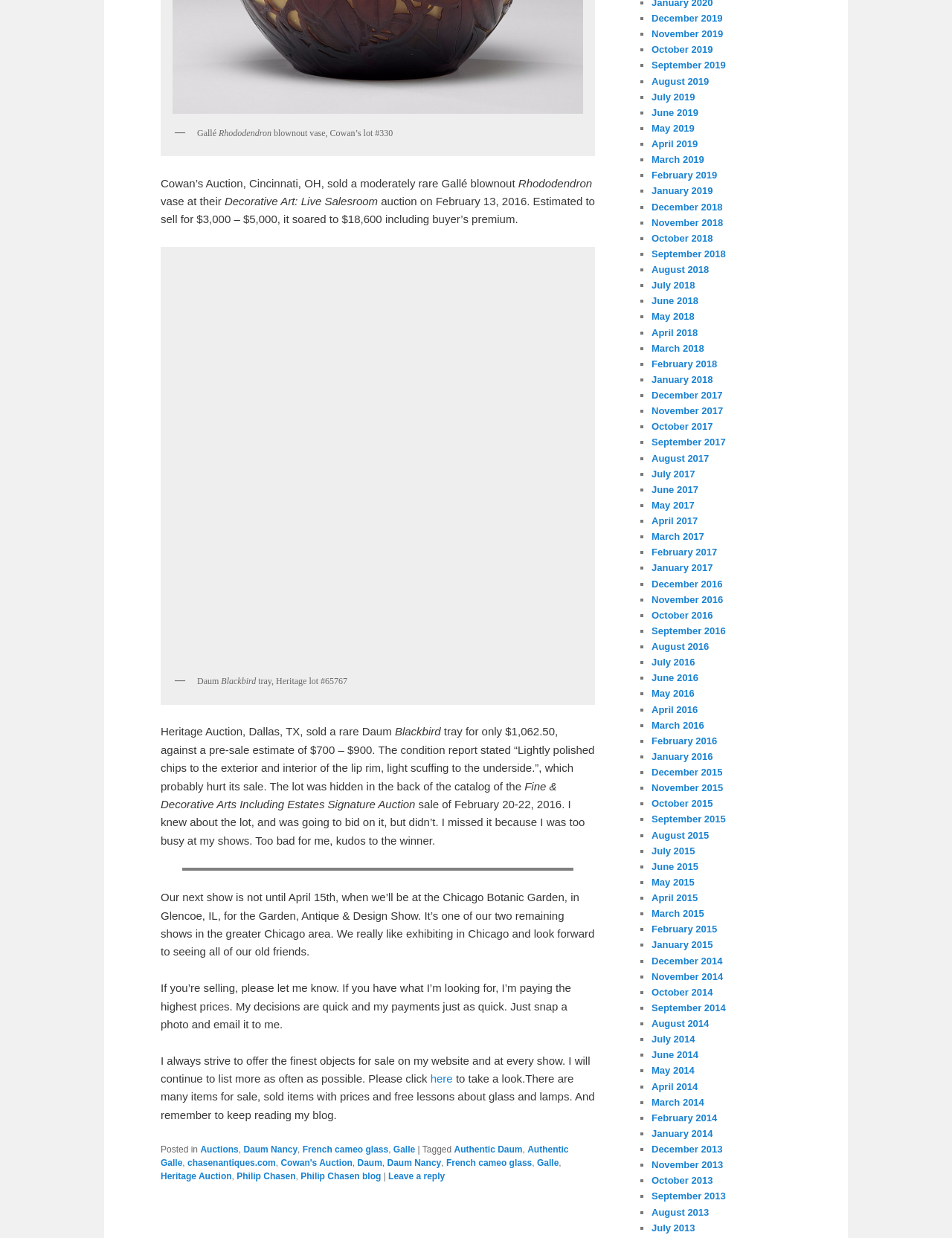Could you determine the bounding box coordinates of the clickable element to complete the instruction: "Check the prices of sold items"? Provide the coordinates as four float numbers between 0 and 1, i.e., [left, top, right, bottom].

[0.169, 0.793, 0.6, 0.832]